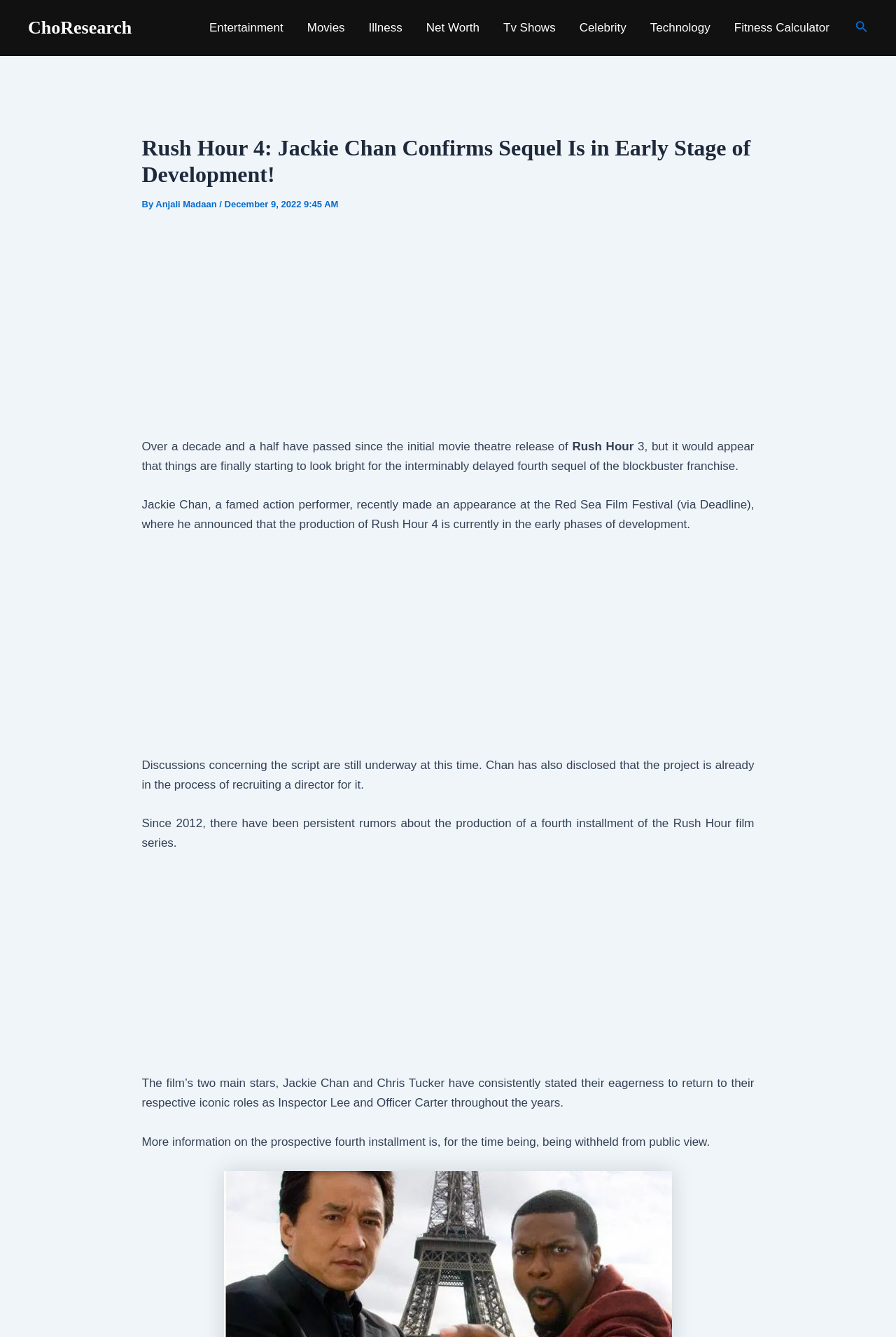Using the element description: "Fitness Calculator", determine the bounding box coordinates. The coordinates should be in the format [left, top, right, bottom], with values between 0 and 1.

[0.806, 0.0, 0.939, 0.042]